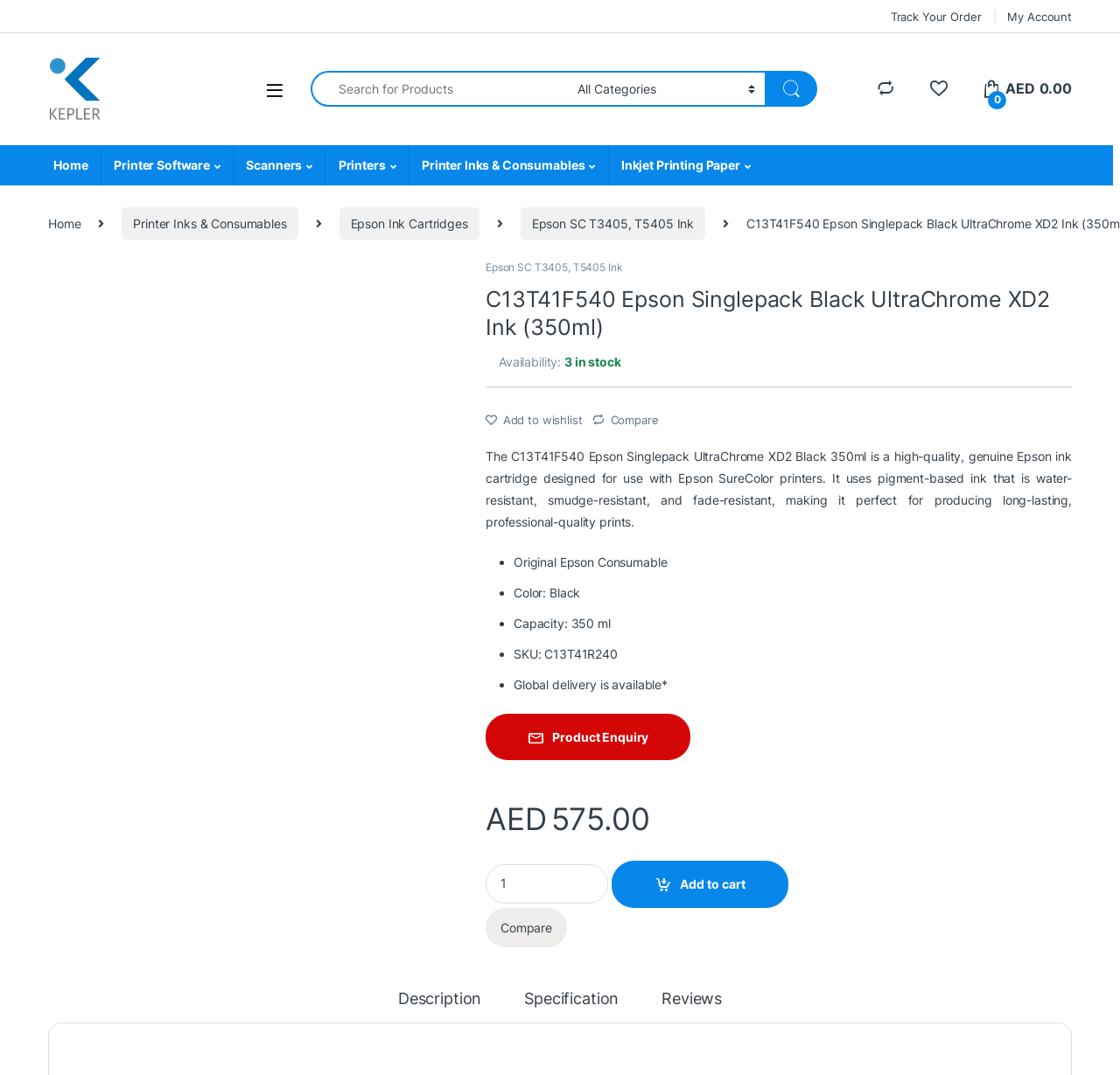Identify the bounding box coordinates of the section that should be clicked to achieve the task described: "Learn about 'Solar energy grant UK'".

None